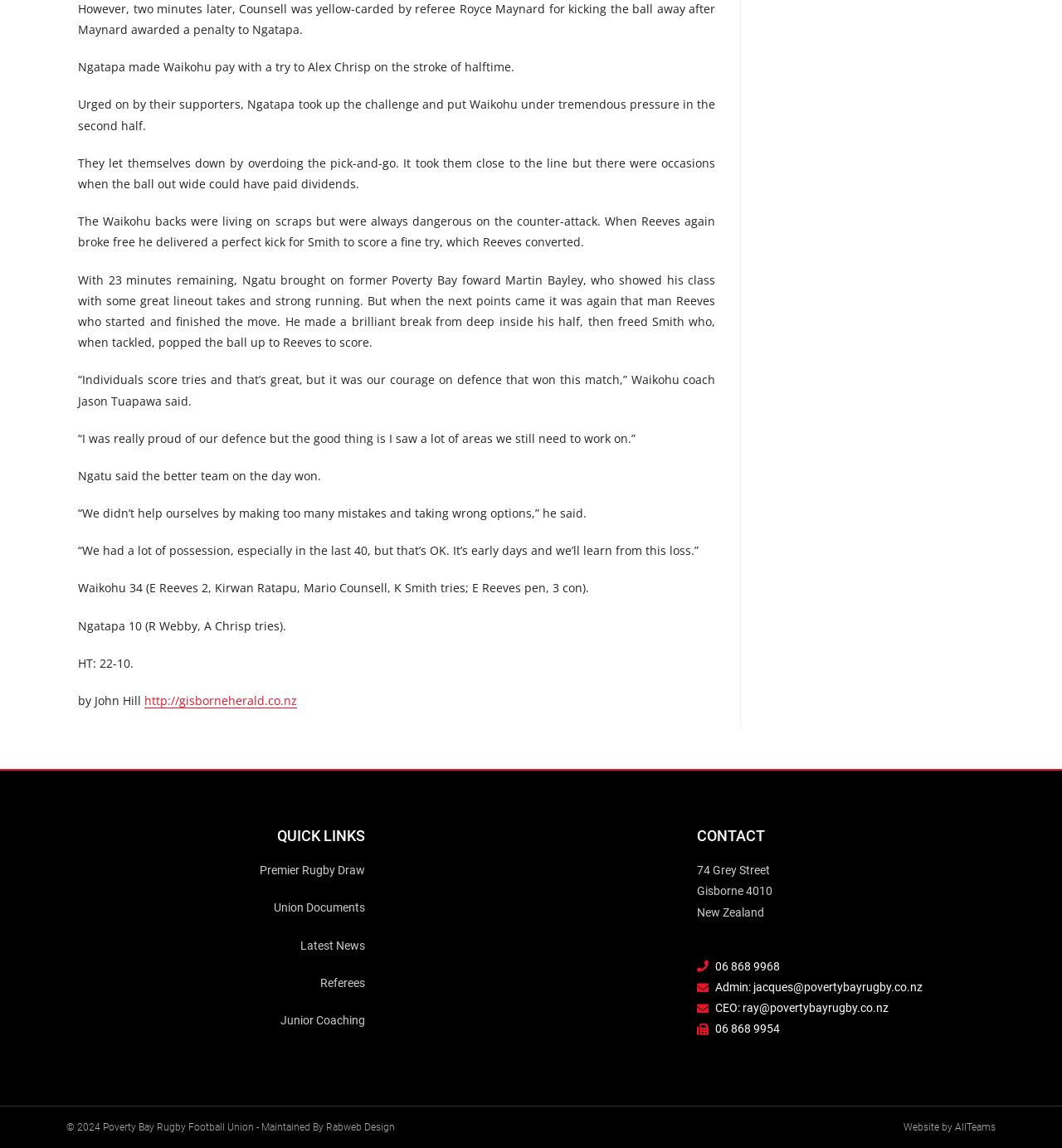Respond with a single word or phrase for the following question: 
Who is the coach of Waikohu?

Jason Tuapawa